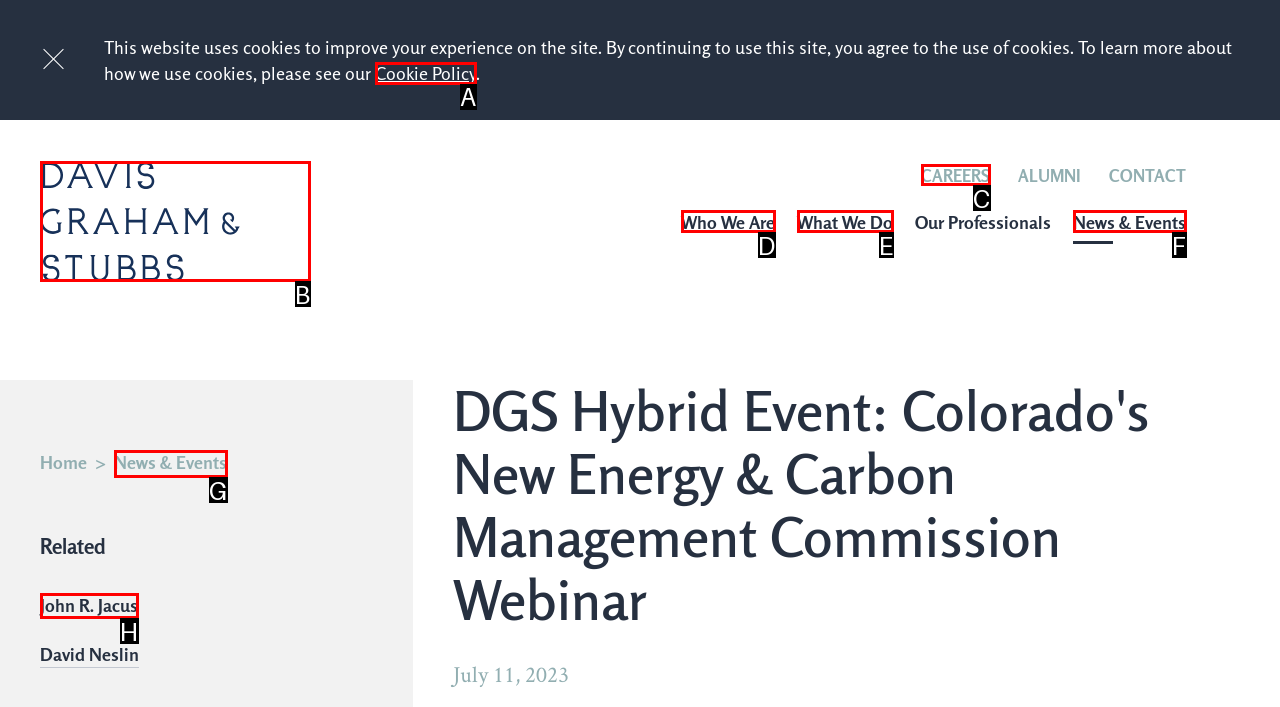Match the description to the correct option: Careers
Provide the letter of the matching option directly.

C